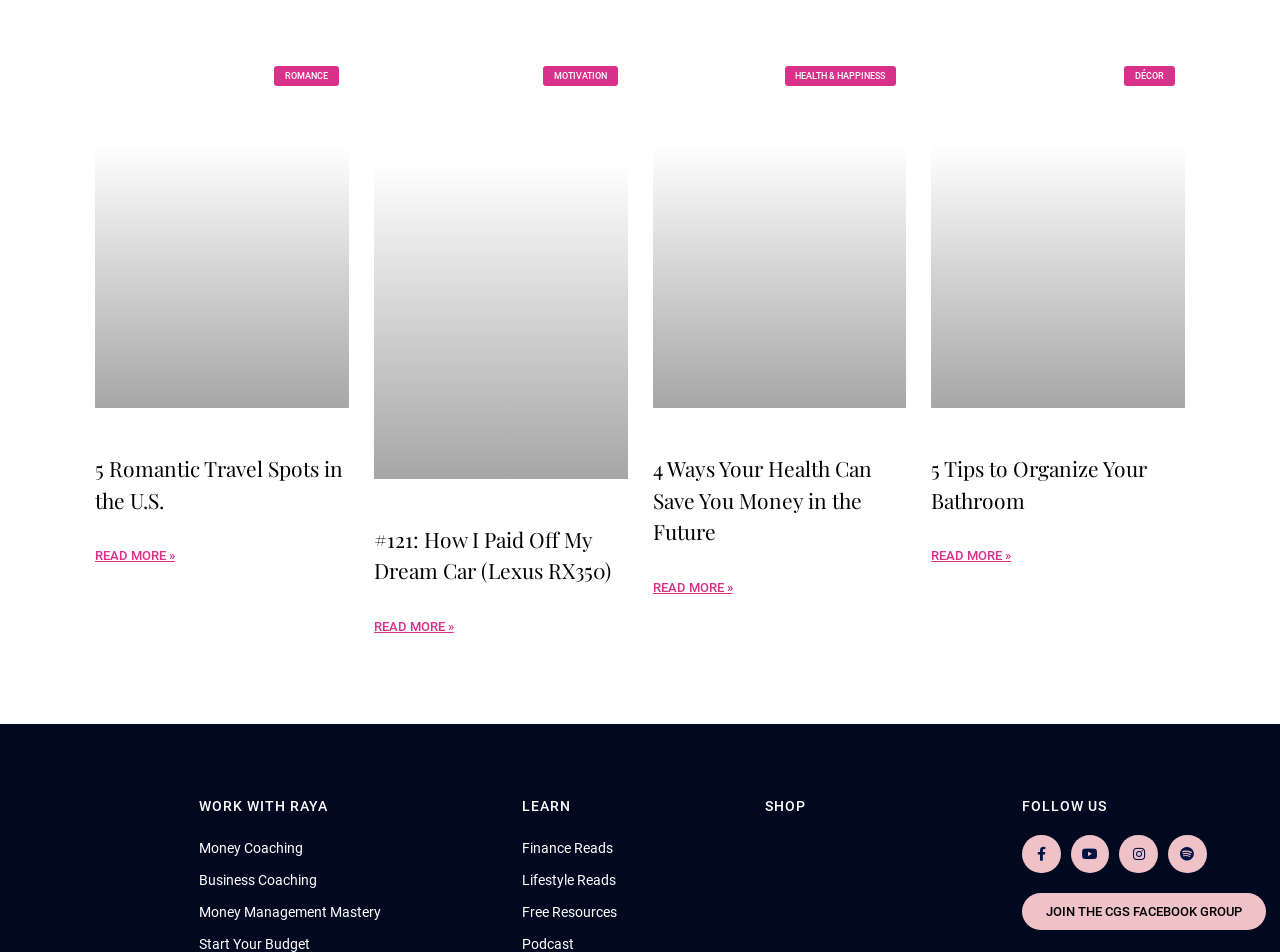Specify the bounding box coordinates of the element's region that should be clicked to achieve the following instruction: "Read more about 5 Tips to Organize Your Bathroom". The bounding box coordinates consist of four float numbers between 0 and 1, in the format [left, top, right, bottom].

[0.728, 0.569, 0.79, 0.598]